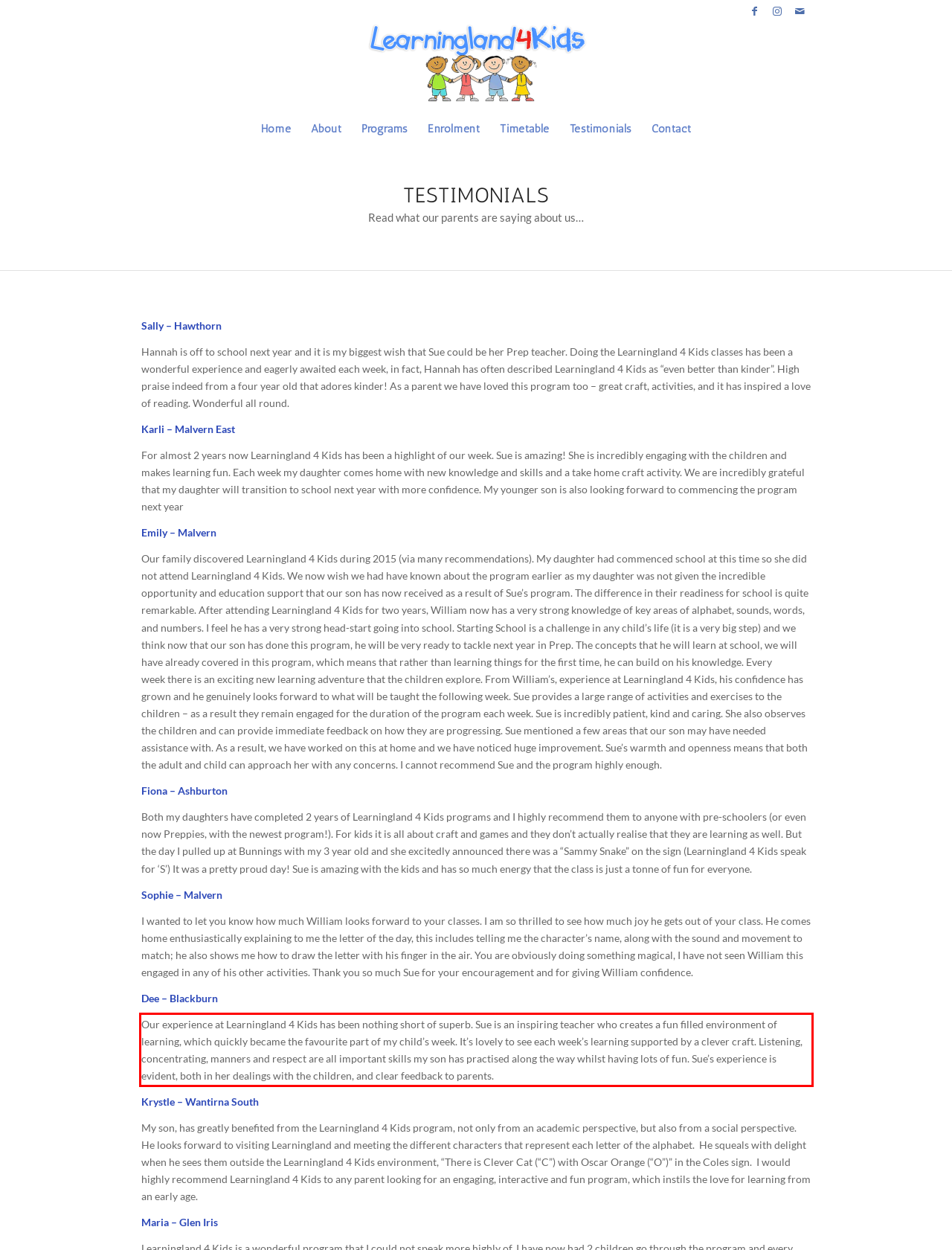View the screenshot of the webpage and identify the UI element surrounded by a red bounding box. Extract the text contained within this red bounding box.

Our experience at Learningland 4 Kids has been nothing short of superb. Sue is an inspiring teacher who creates a fun filled environment of learning, which quickly became the favourite part of my child’s week. It’s lovely to see each week’s learning supported by a clever craft. Listening, concentrating, manners and respect are all important skills my son has practised along the way whilst having lots of fun. Sue’s experience is evident, both in her dealings with the children, and clear feedback to parents.